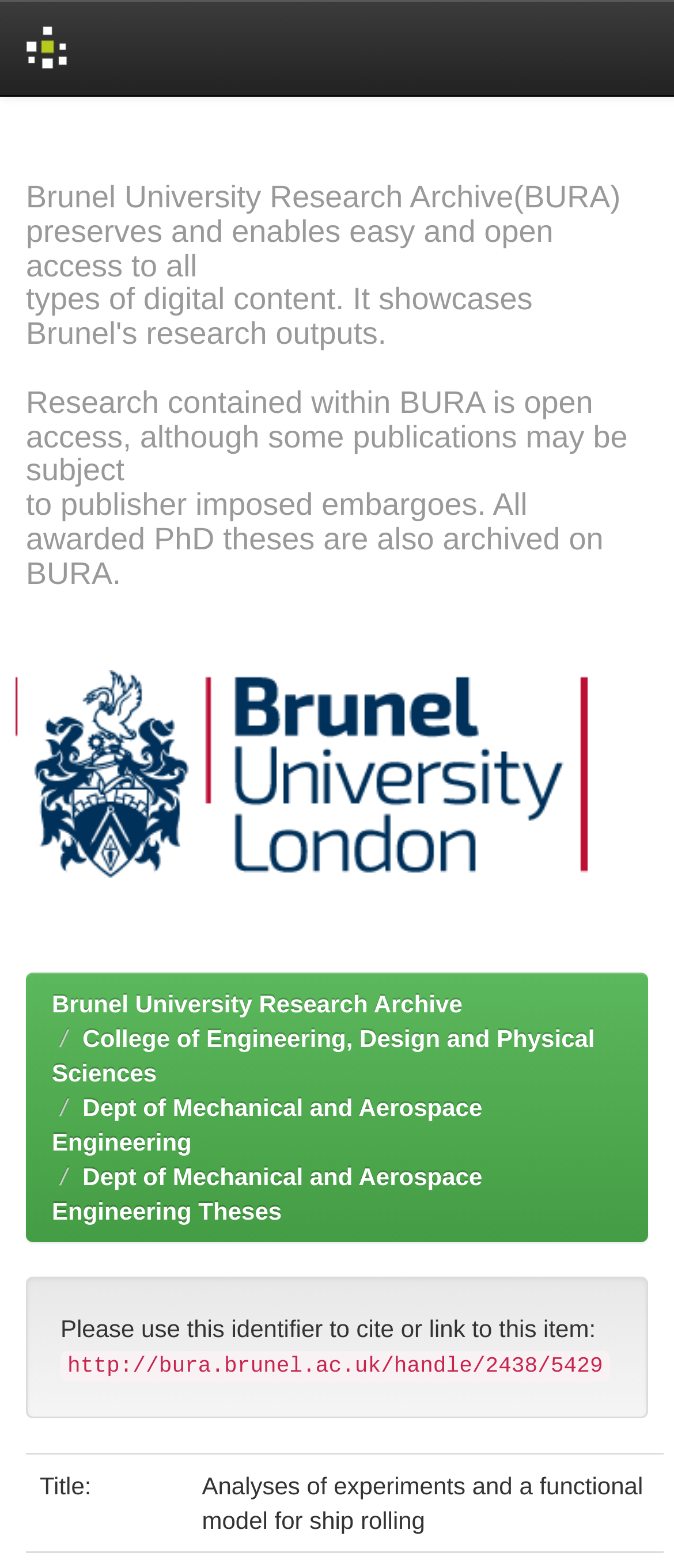What is the name of the research archive?
Answer with a single word or phrase by referring to the visual content.

Brunel University Research Archive